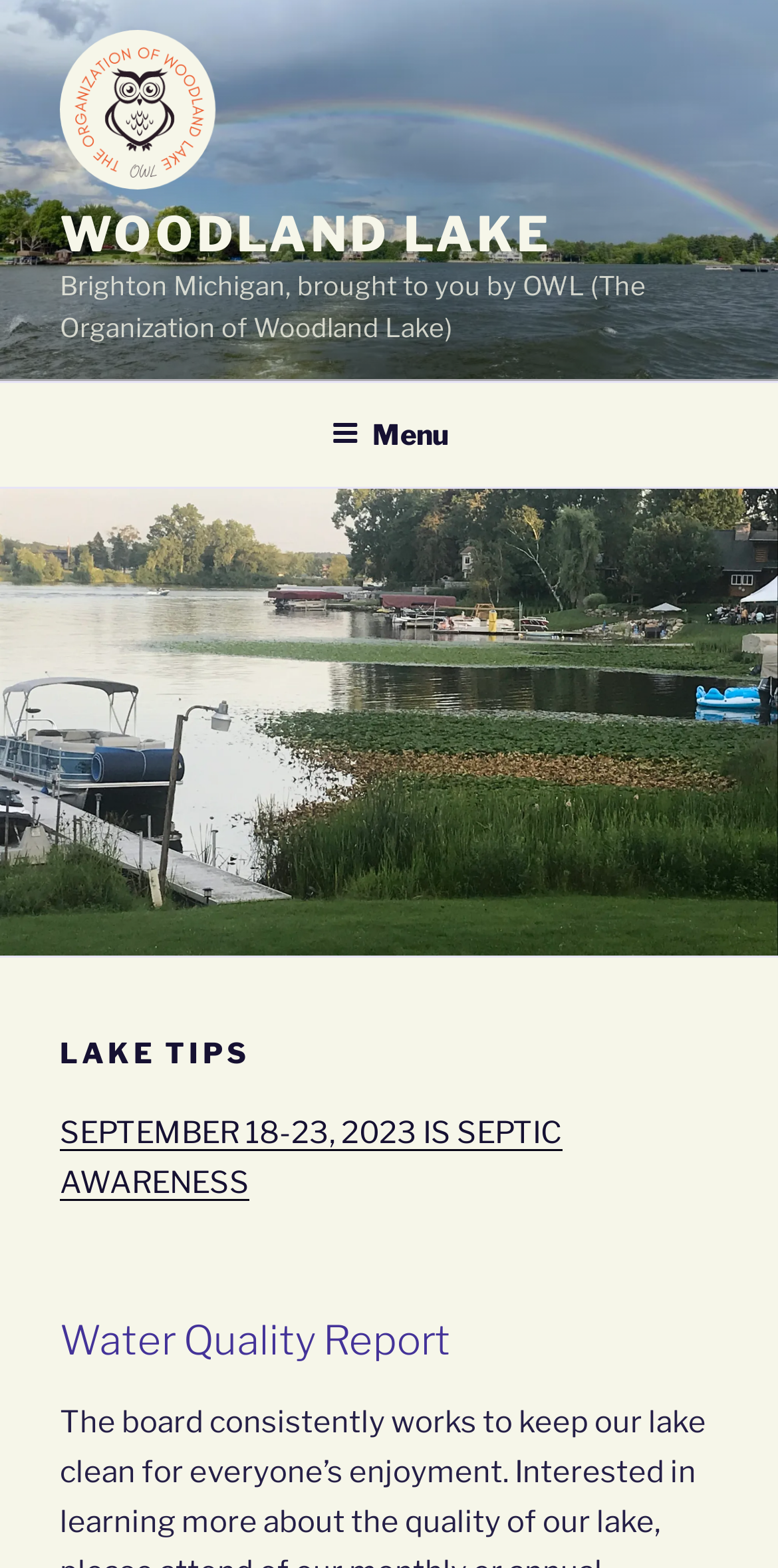From the details in the image, provide a thorough response to the question: What is the purpose of OWL?

The purpose of OWL can be inferred from the text 'Brighton Michigan, brought to you by OWL (The Organization of Woodland Lake)' which suggests that OWL is an organization related to Woodland Lake, likely responsible for its management or maintenance.